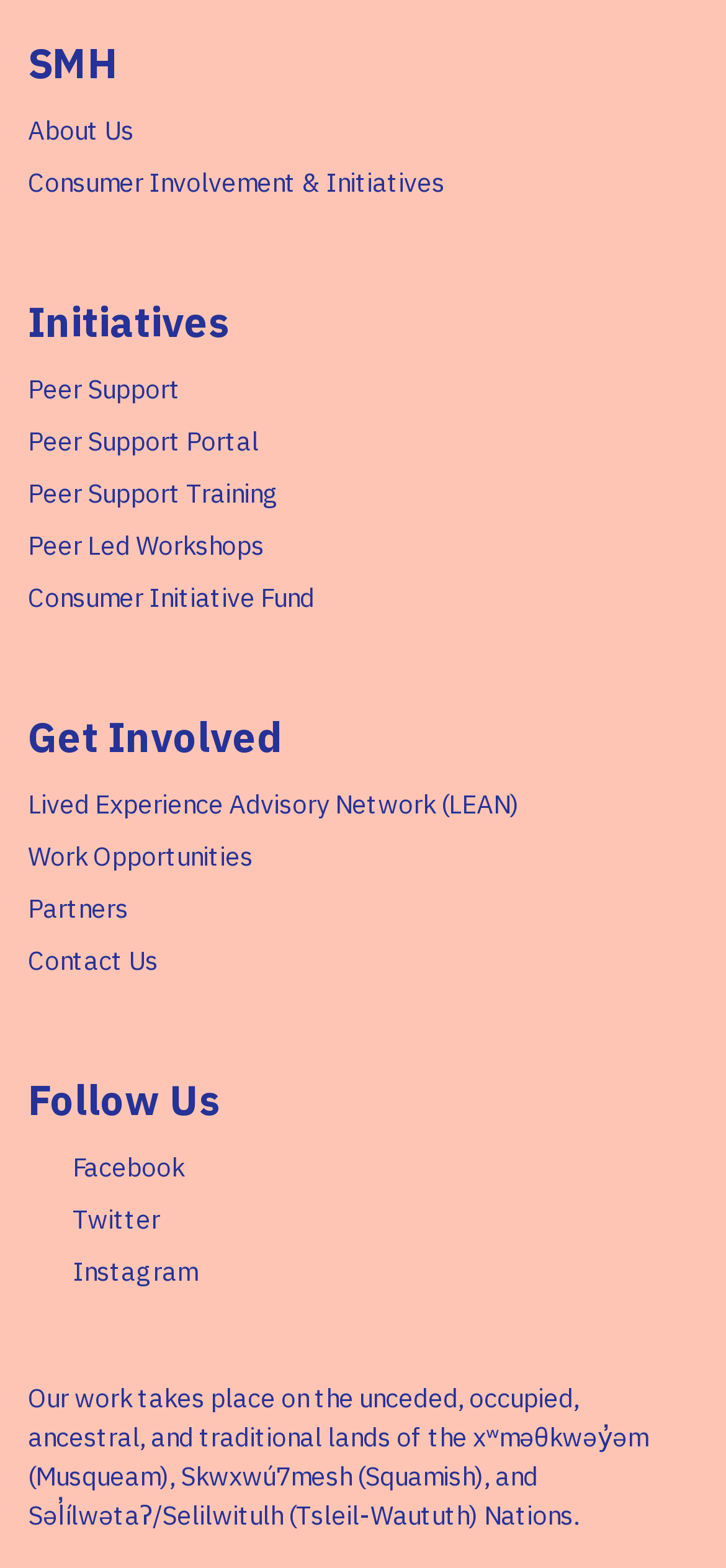Please determine the bounding box coordinates of the element's region to click in order to carry out the following instruction: "Follow on Facebook". The coordinates should be four float numbers between 0 and 1, i.e., [left, top, right, bottom].

[0.1, 0.733, 0.254, 0.755]